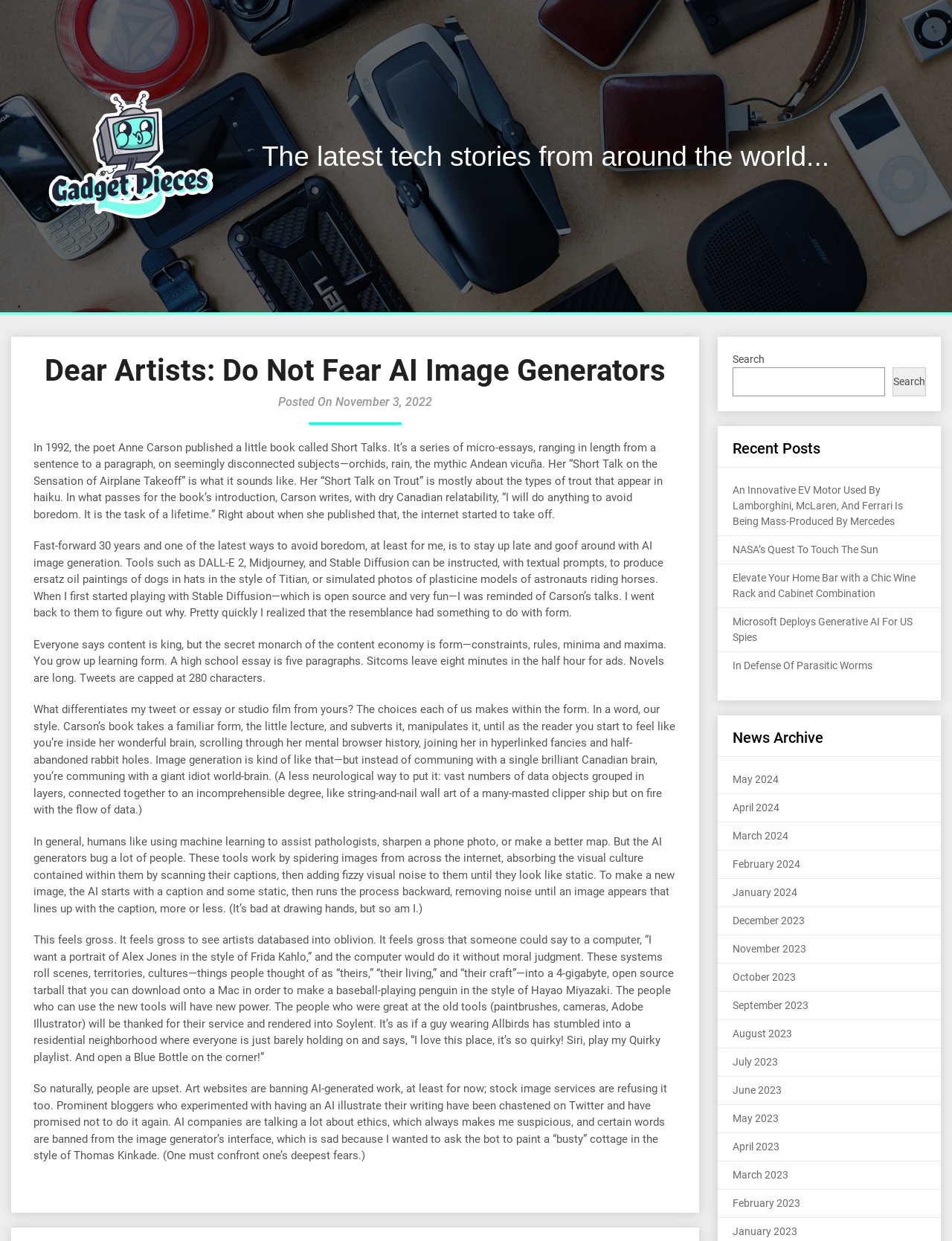Determine the bounding box for the UI element that matches this description: "In Defense Of Parasitic Worms".

[0.77, 0.531, 0.916, 0.541]